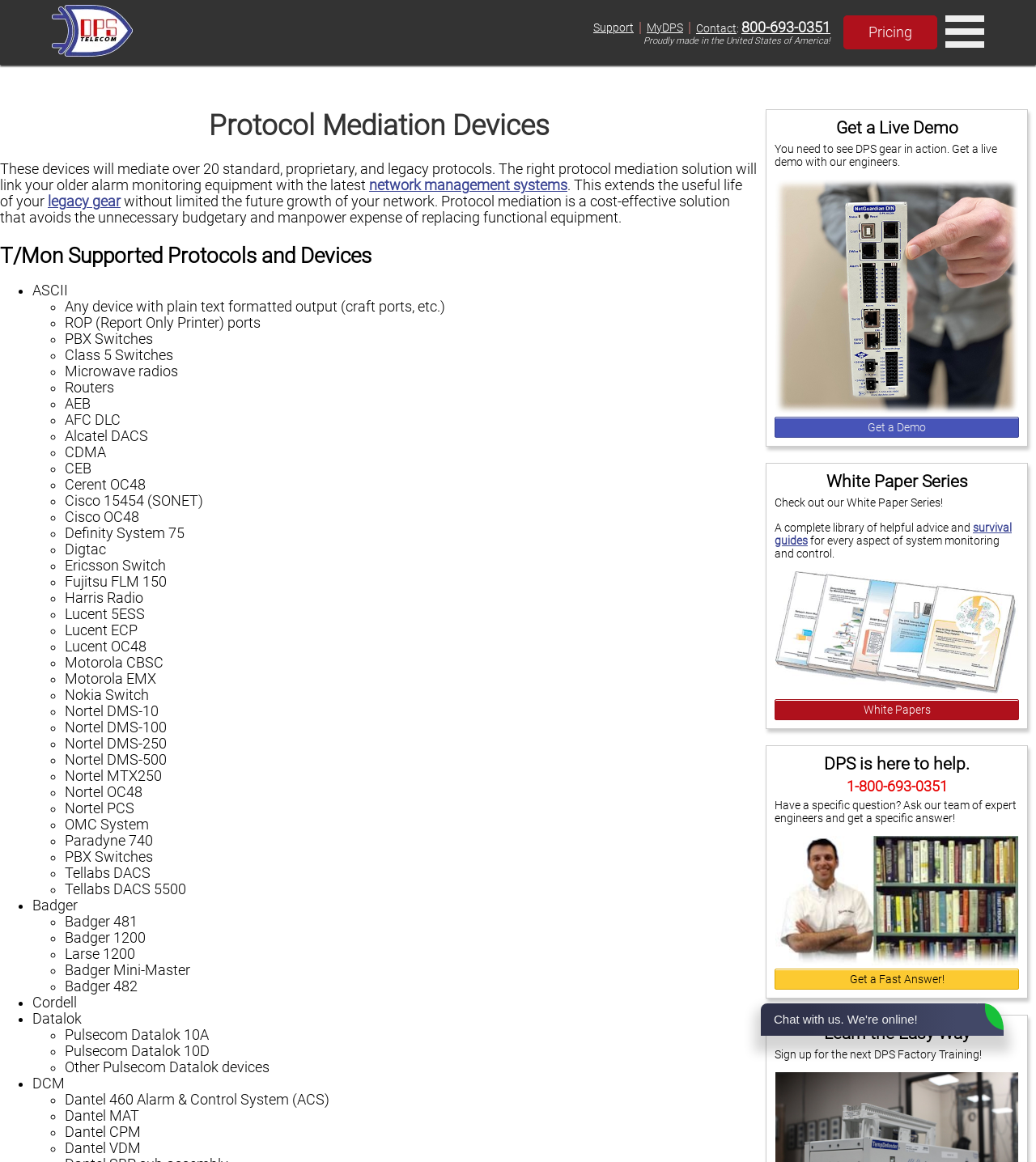Please provide a comprehensive response to the question below by analyzing the image: 
What is the name of the training program?

The webpage mentions 'Sign up for the next DPS Factory Training!' which indicates that the name of the training program is DPS Factory Training.